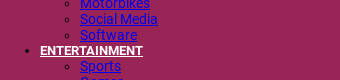What type of content can users explore in the 'Sports and Games' section?
Kindly answer the question with as much detail as you can.

Users can explore entertainment content in the 'Sports and Games' section because it is listed under the 'ENTERTAINMENT' category, suggesting that it contains topics related to sports events, gaming, and other forms of entertainment.